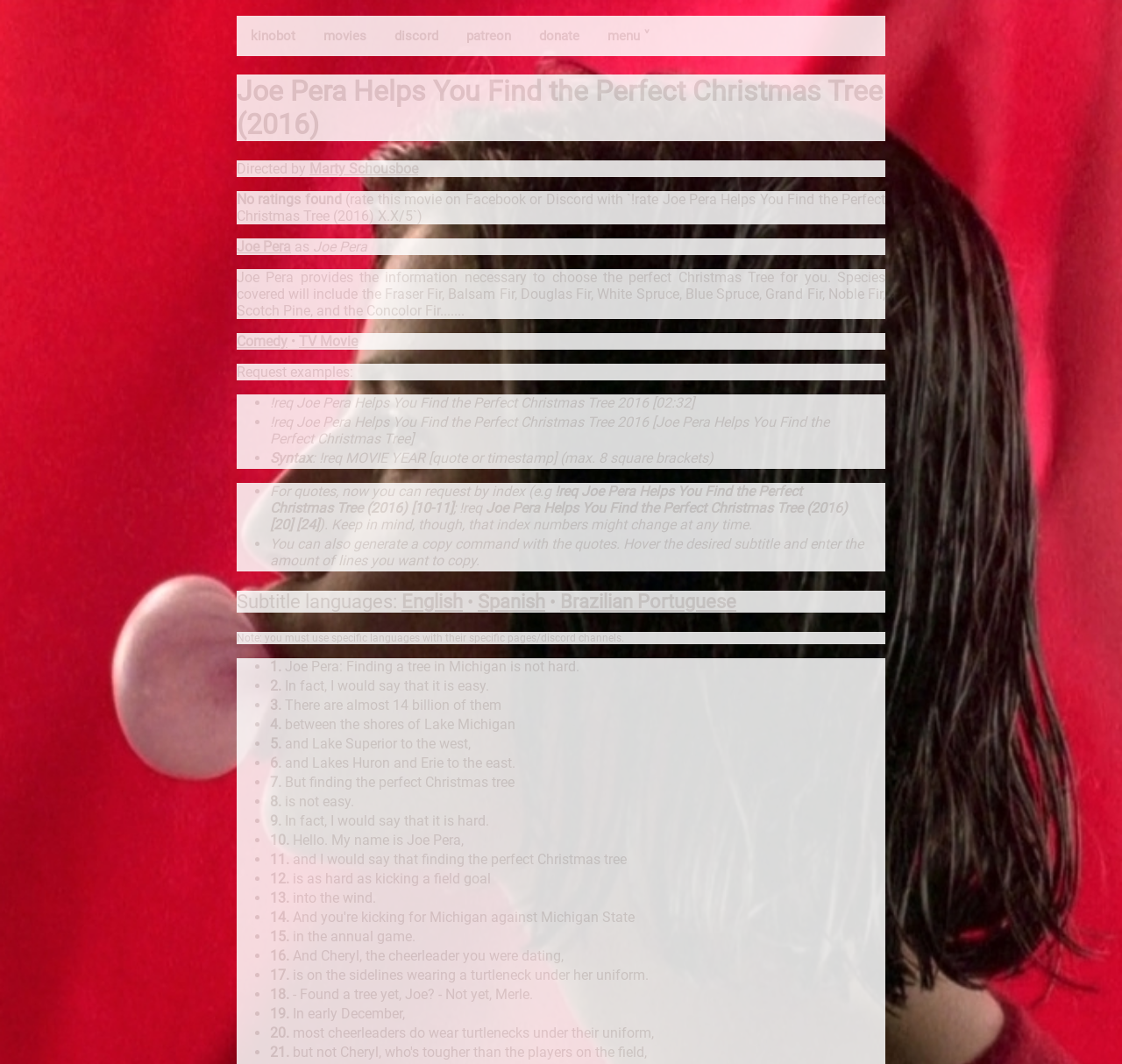Locate and extract the text of the main heading on the webpage.

Joe Pera Helps You Find the Perfect Christmas Tree (2016)